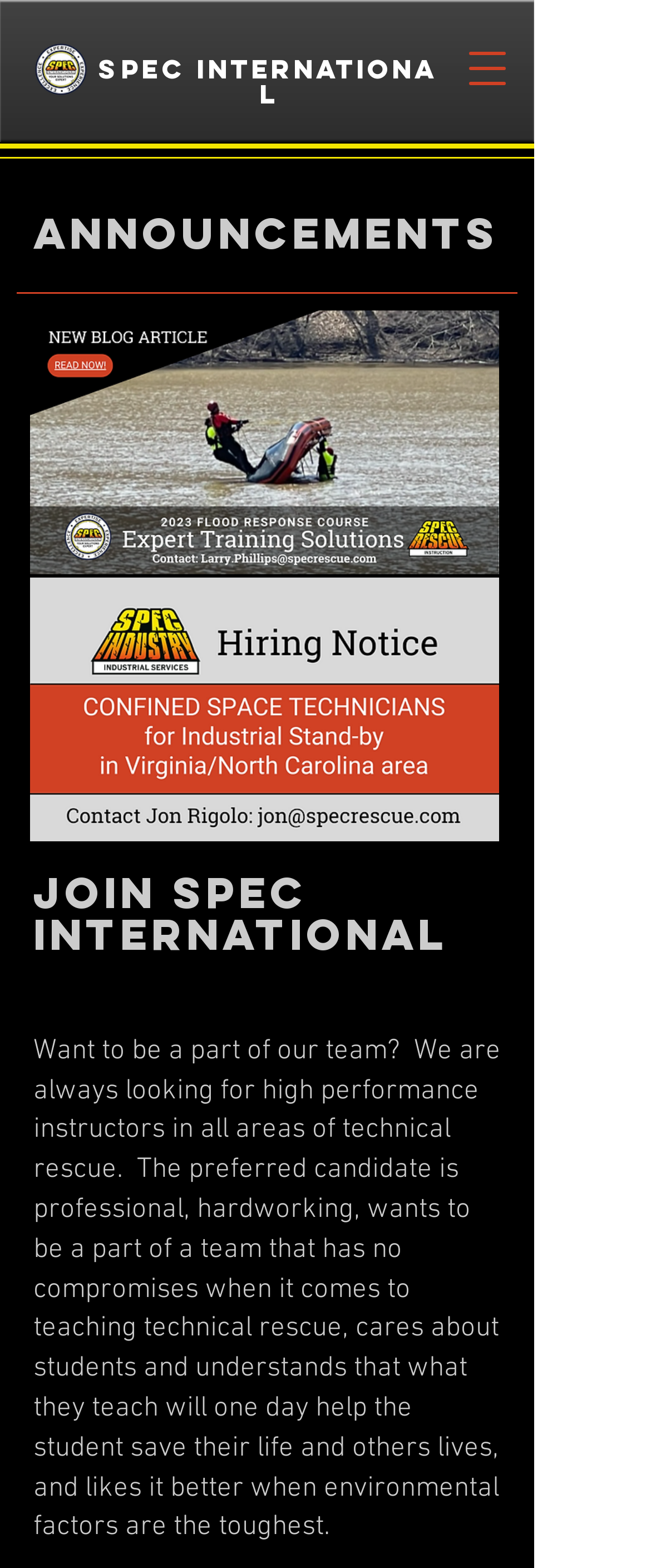What is the tone of the webpage towards teaching technical rescue?
Using the screenshot, give a one-word or short phrase answer.

serious